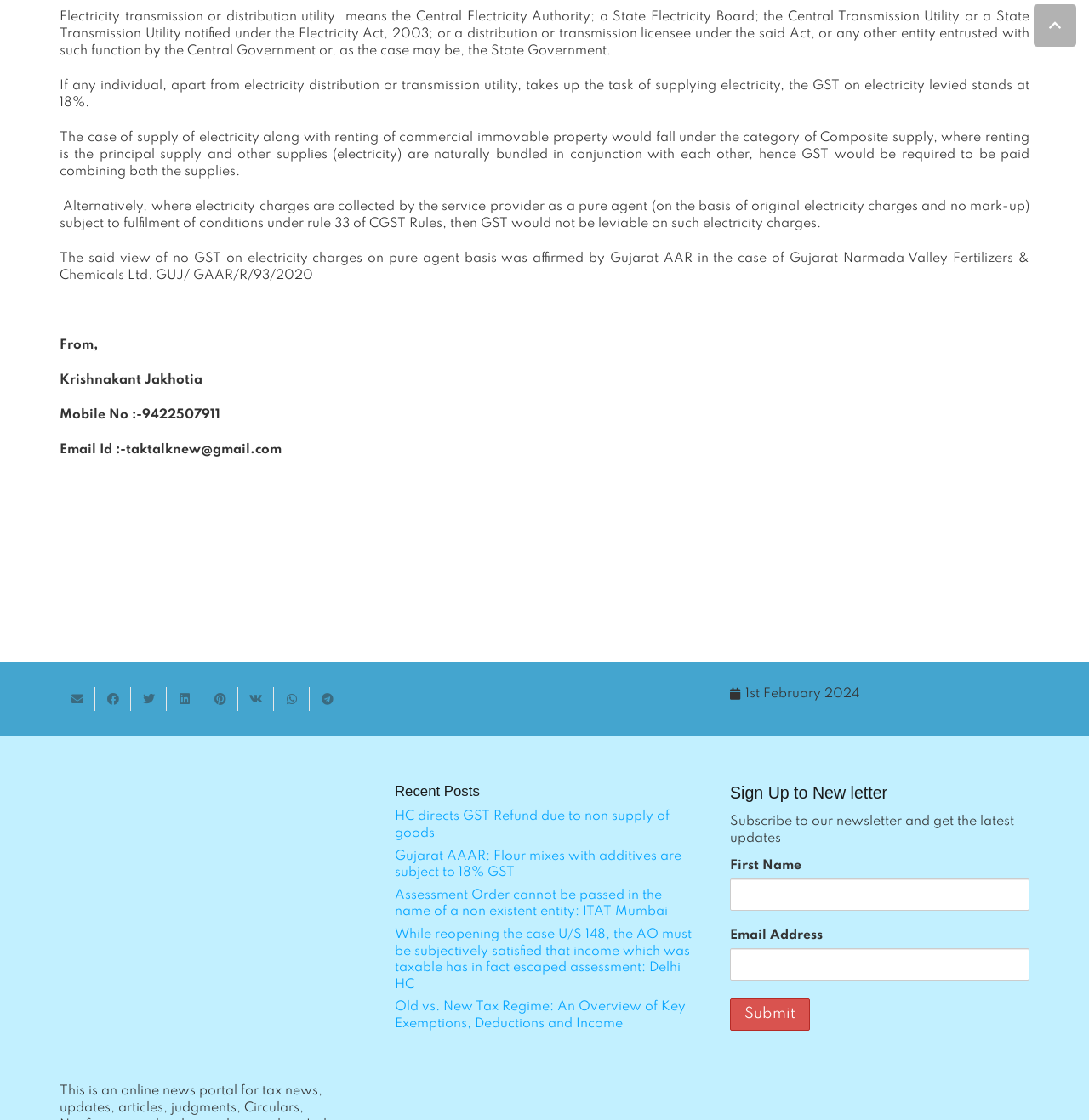Show me the bounding box coordinates of the clickable region to achieve the task as per the instruction: "Enter your email address".

[0.67, 0.847, 0.945, 0.876]